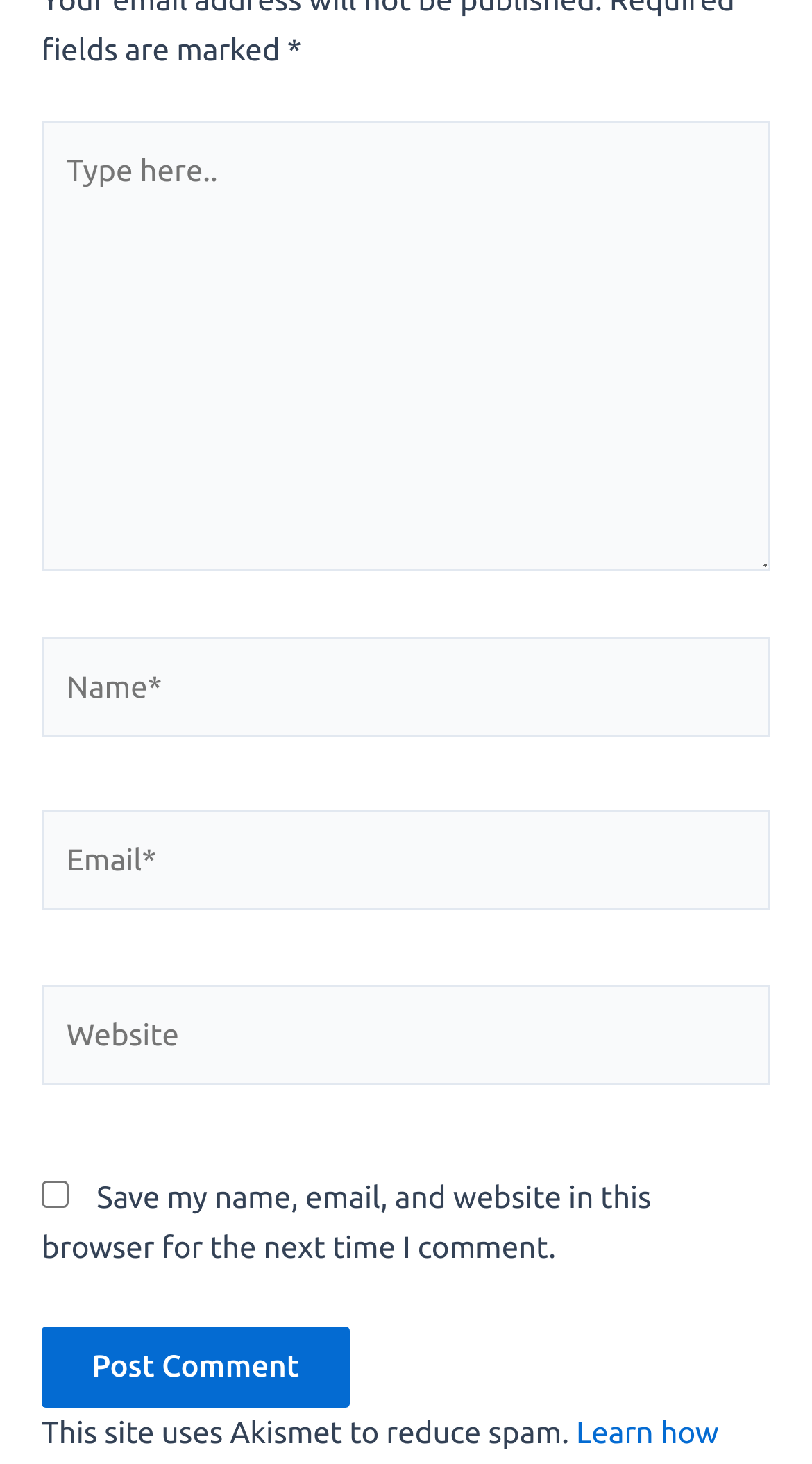Provide your answer to the question using just one word or phrase: What is the button at the bottom for?

Post Comment